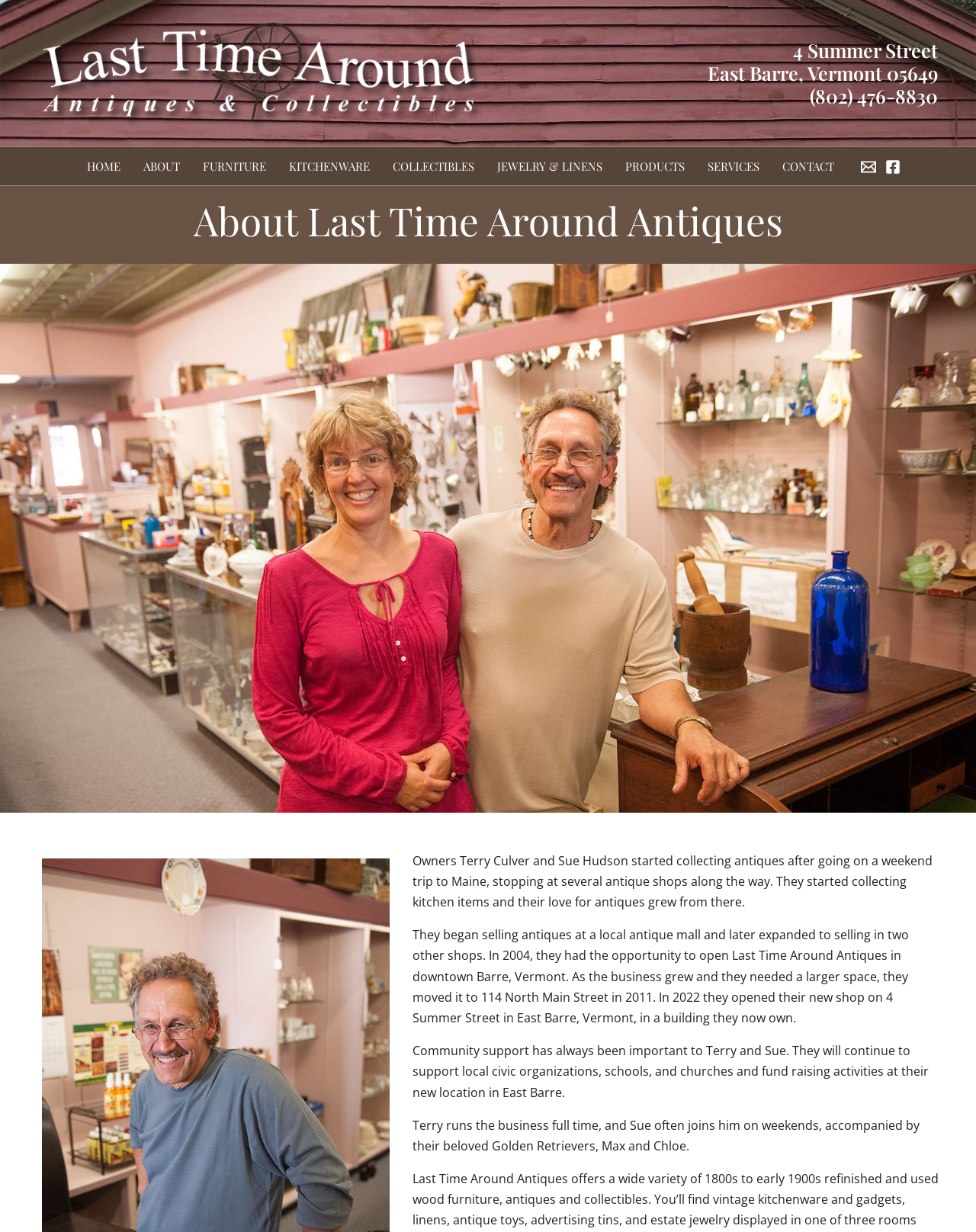Locate and extract the text of the main heading on the webpage.

About Last Time Around Antiques